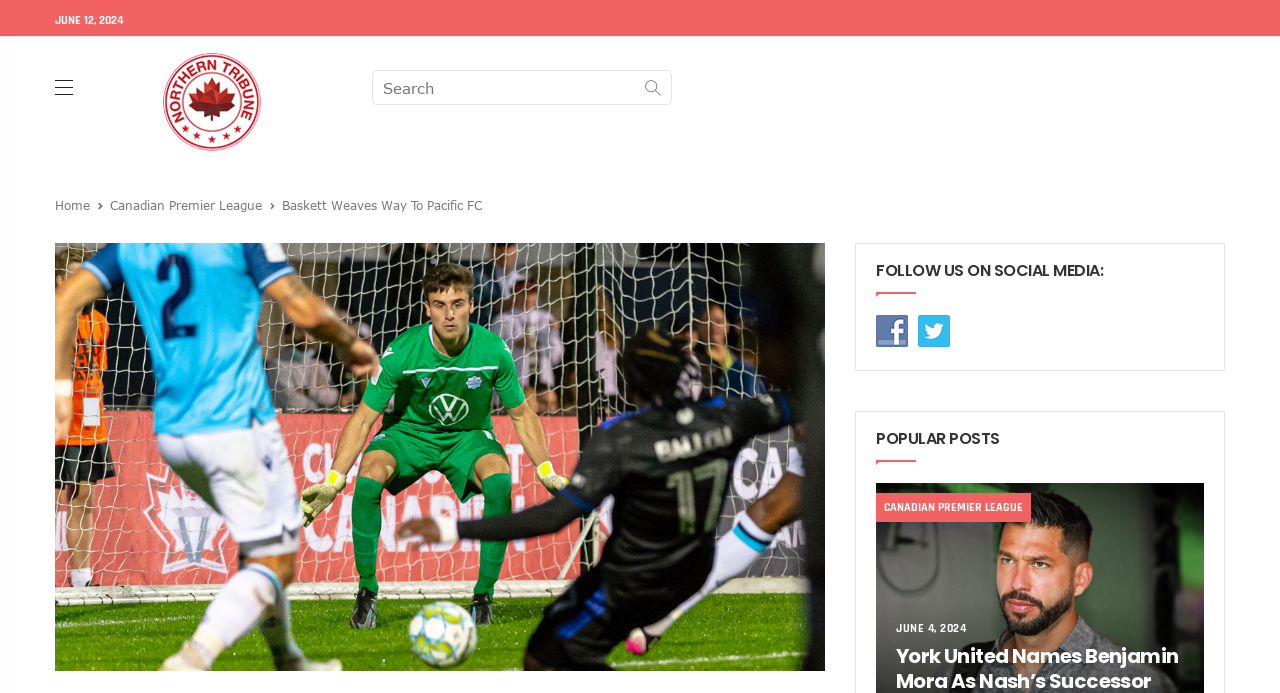Find the bounding box of the UI element described as: "name="s" placeholder="Search"". The bounding box coordinates should be given as four float values between 0 and 1, i.e., [left, top, right, bottom].

[0.291, 0.102, 0.524, 0.152]